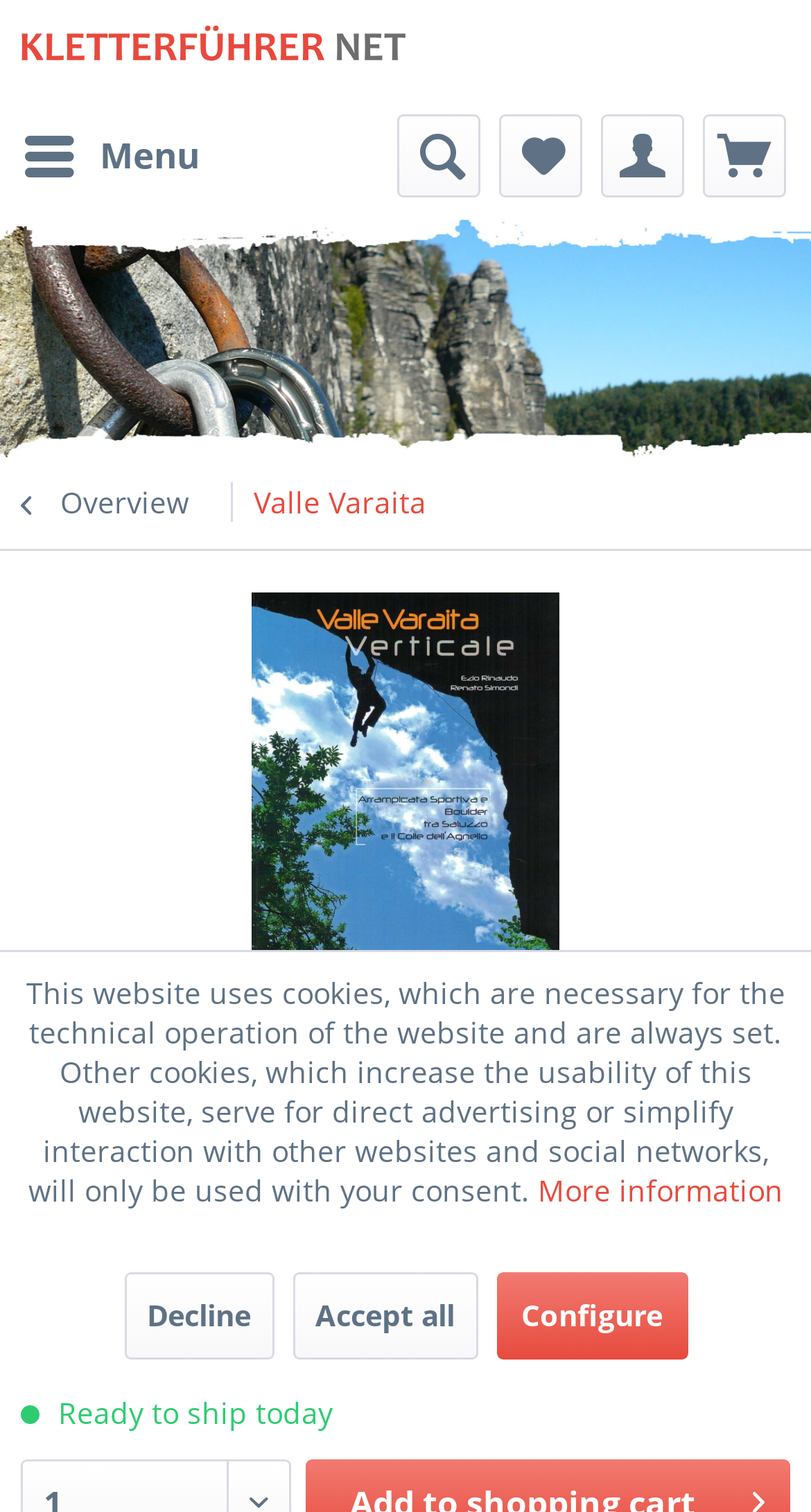Can you specify the bounding box coordinates for the region that should be clicked to fulfill this instruction: "Go to shopping cart".

[0.867, 0.076, 0.969, 0.131]